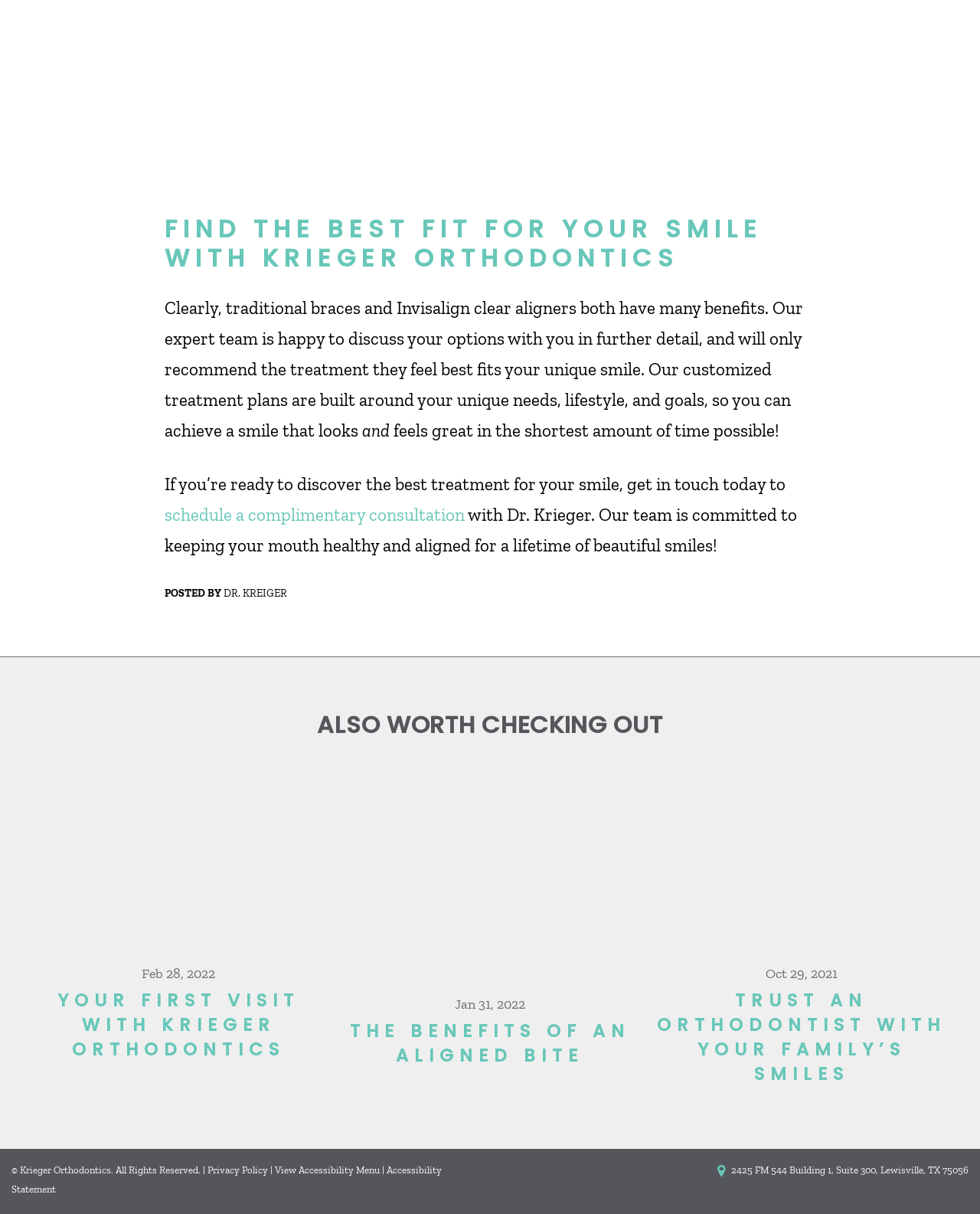Please look at the image and answer the question with a detailed explanation: How many links are there in the 'ALSO WORTH CHECKING OUT' section?

The 'ALSO WORTH CHECKING OUT' section contains four links: 'Your First Visit With Krieger Orthodontics', 'Carrolton Invisalign', 'THE BENEFITS OF AN ALIGNED BITE', and 'TRUST AN ORTHODONTIST WITH YOUR FAMILY’S SMILES'.